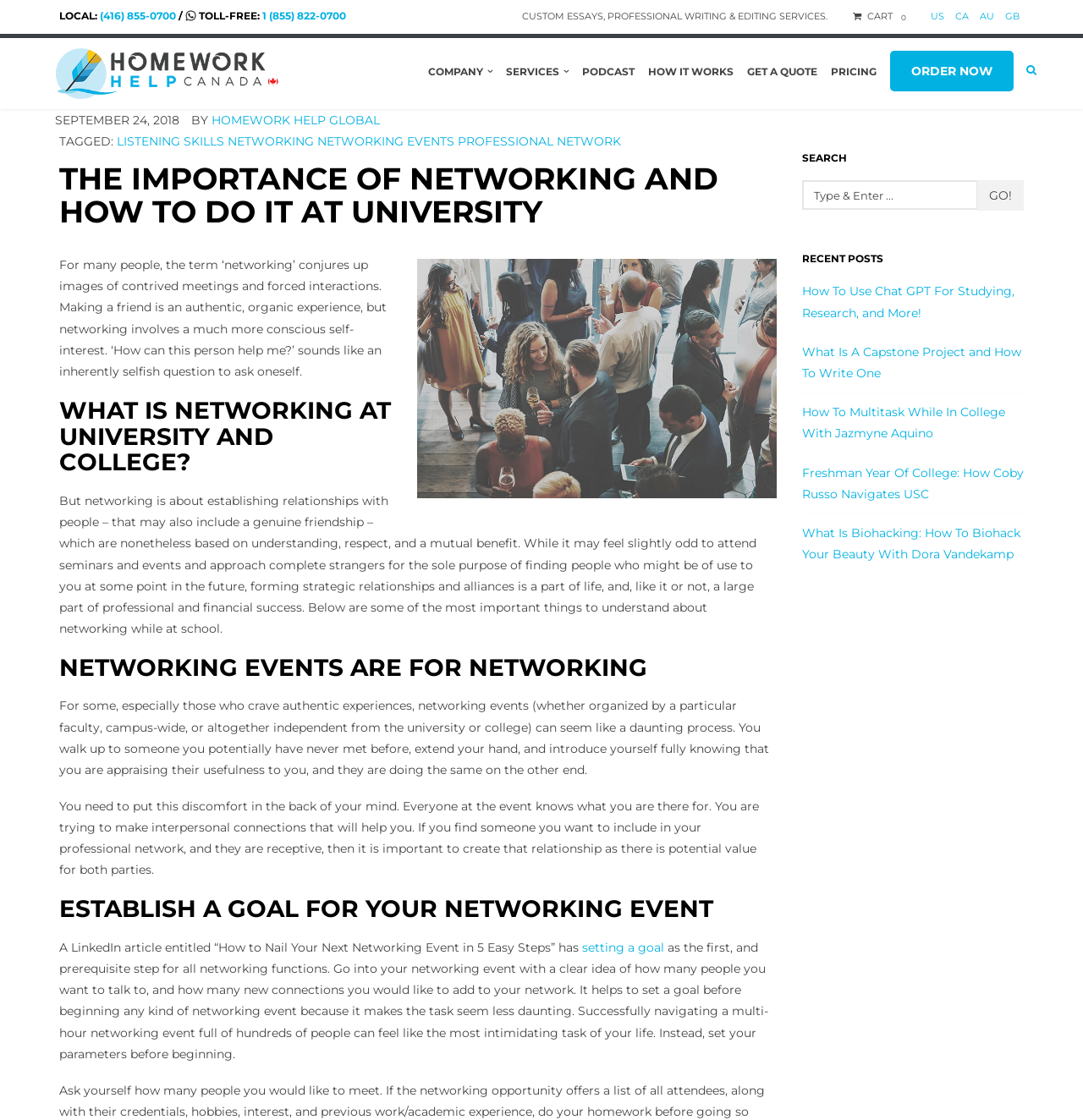Determine the bounding box for the described HTML element: "Listening Skills". Ensure the coordinates are four float numbers between 0 and 1 in the format [left, top, right, bottom].

[0.108, 0.119, 0.207, 0.133]